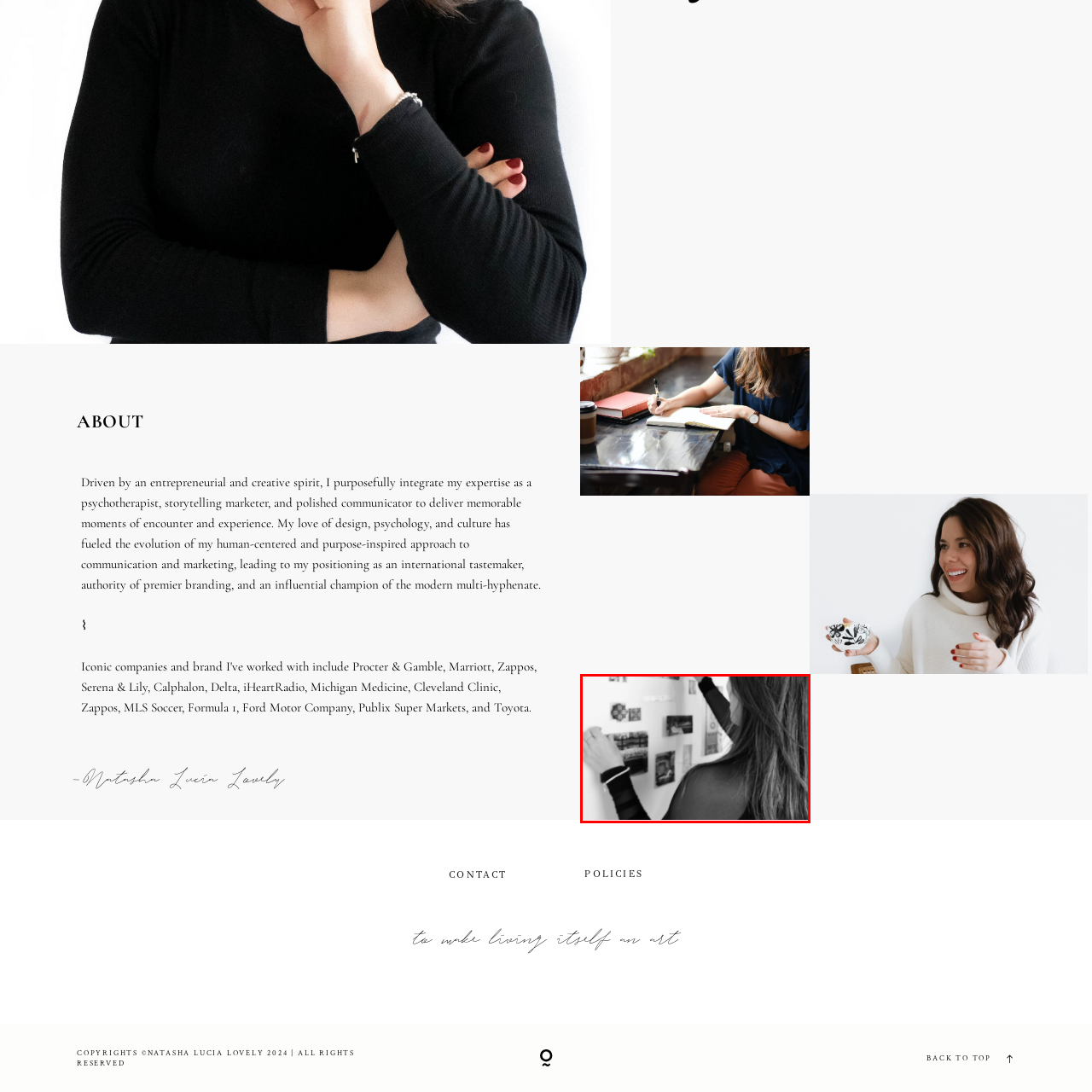Observe the image enclosed by the red rectangle, What is the woman doing with her hand?
 Give a single word or phrase as your answer.

placed against the wall